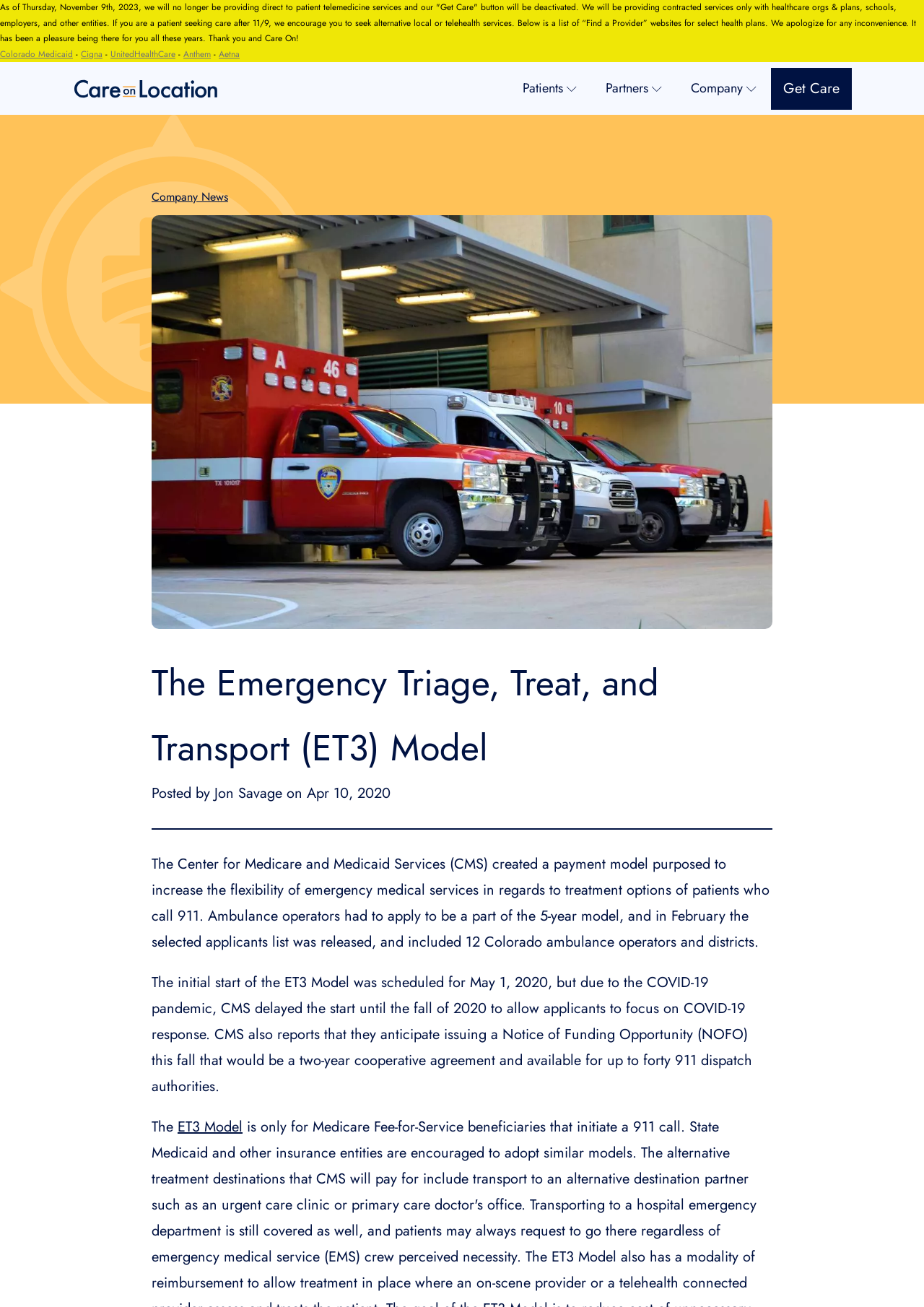What type of services will Care On Location provide after November 9th, 2023?
Respond to the question with a single word or phrase according to the image.

Contracted services only